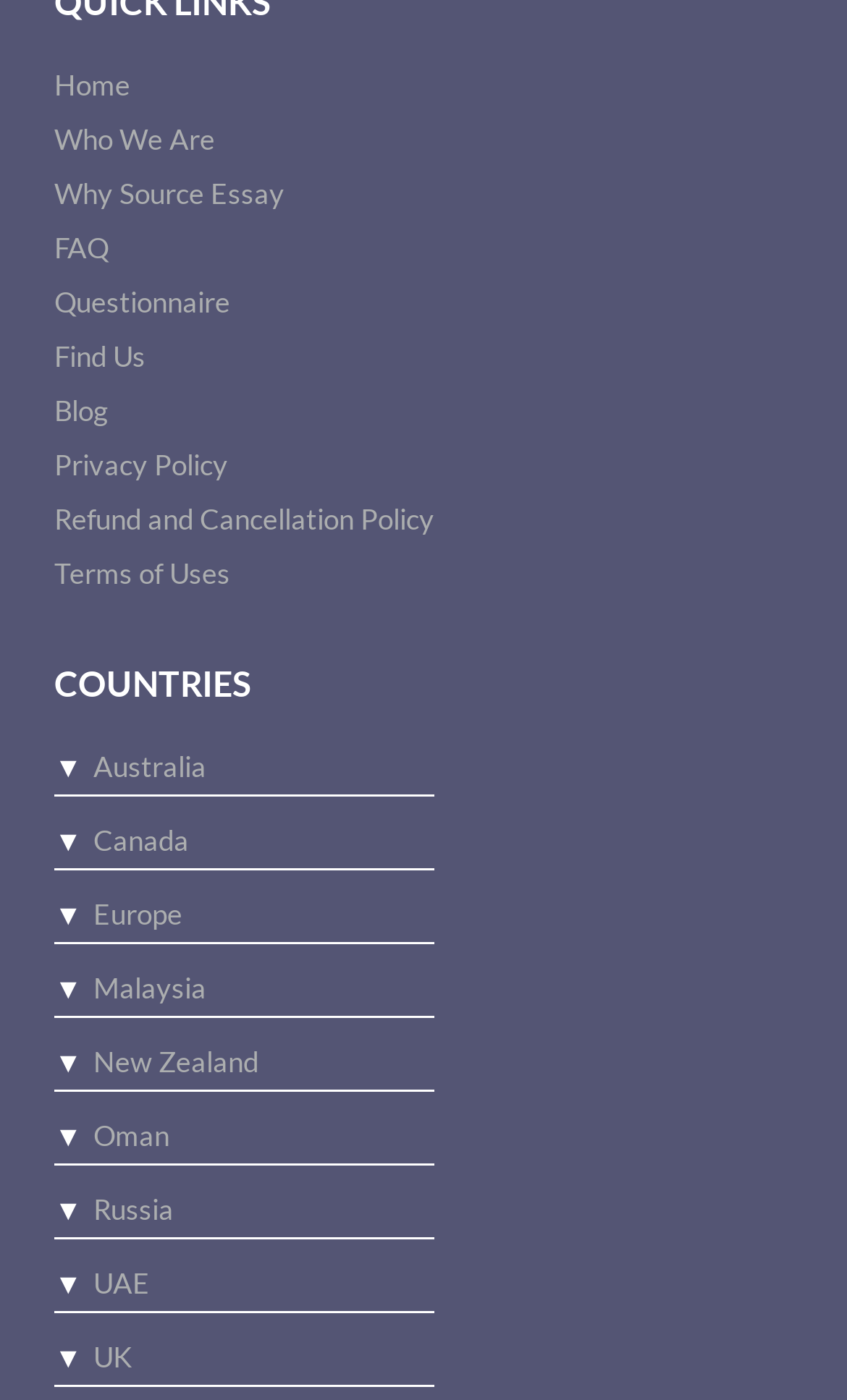Respond to the question with just a single word or phrase: 
What is the second country option?

Canada